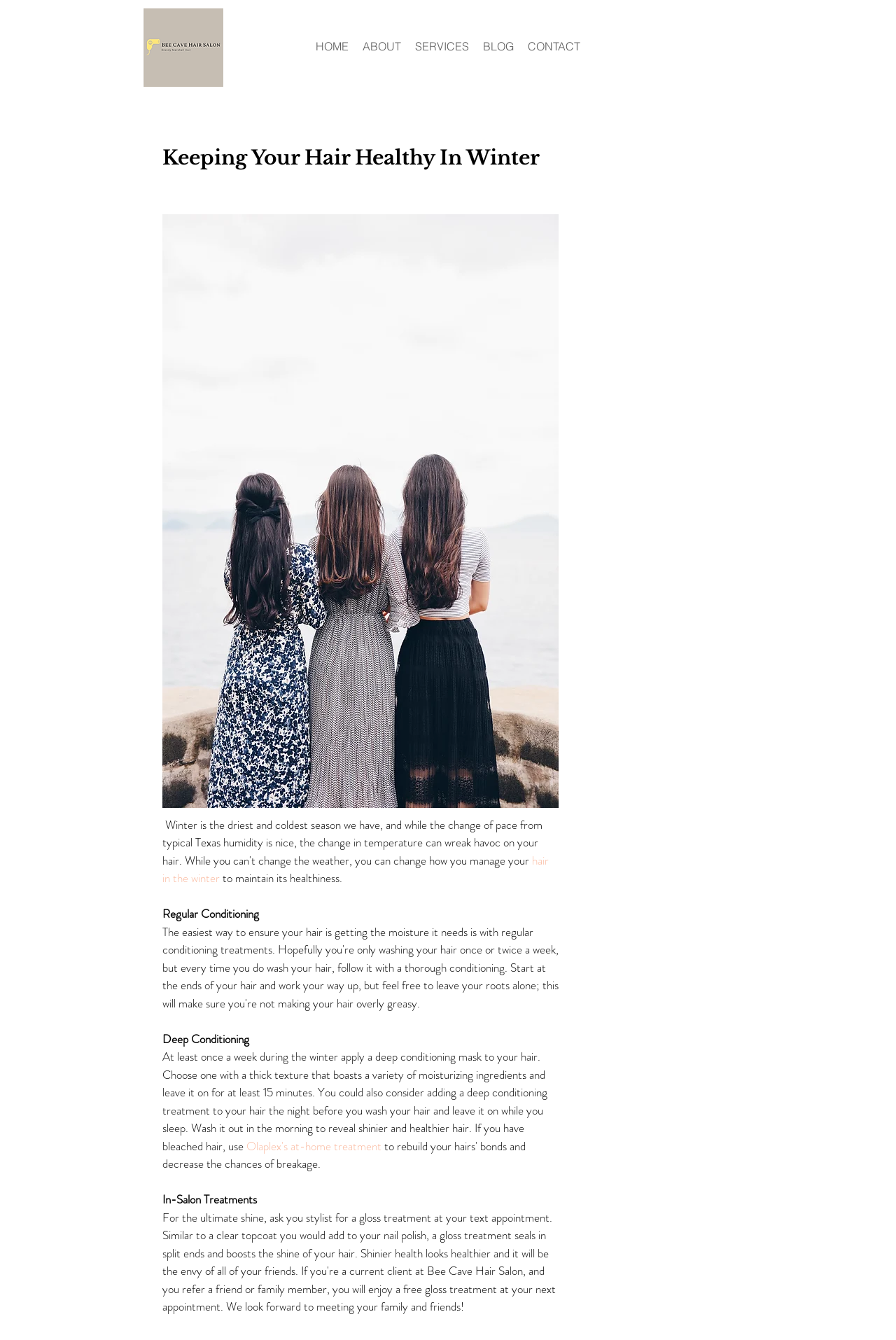Your task is to find and give the main heading text of the webpage.

Keeping Your Hair Healthy In Winter